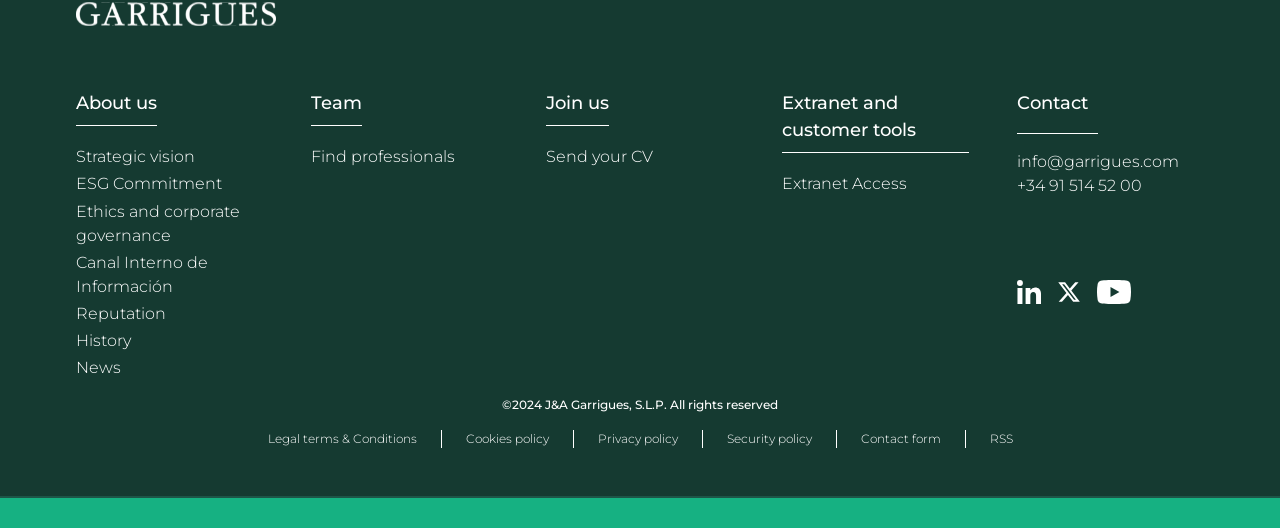Provide the bounding box coordinates in the format (top-left x, top-left y, bottom-right x, bottom-right y). All values are floating point numbers between 0 and 1. Determine the bounding box coordinate of the UI element described as: Contact

[0.794, 0.174, 0.85, 0.216]